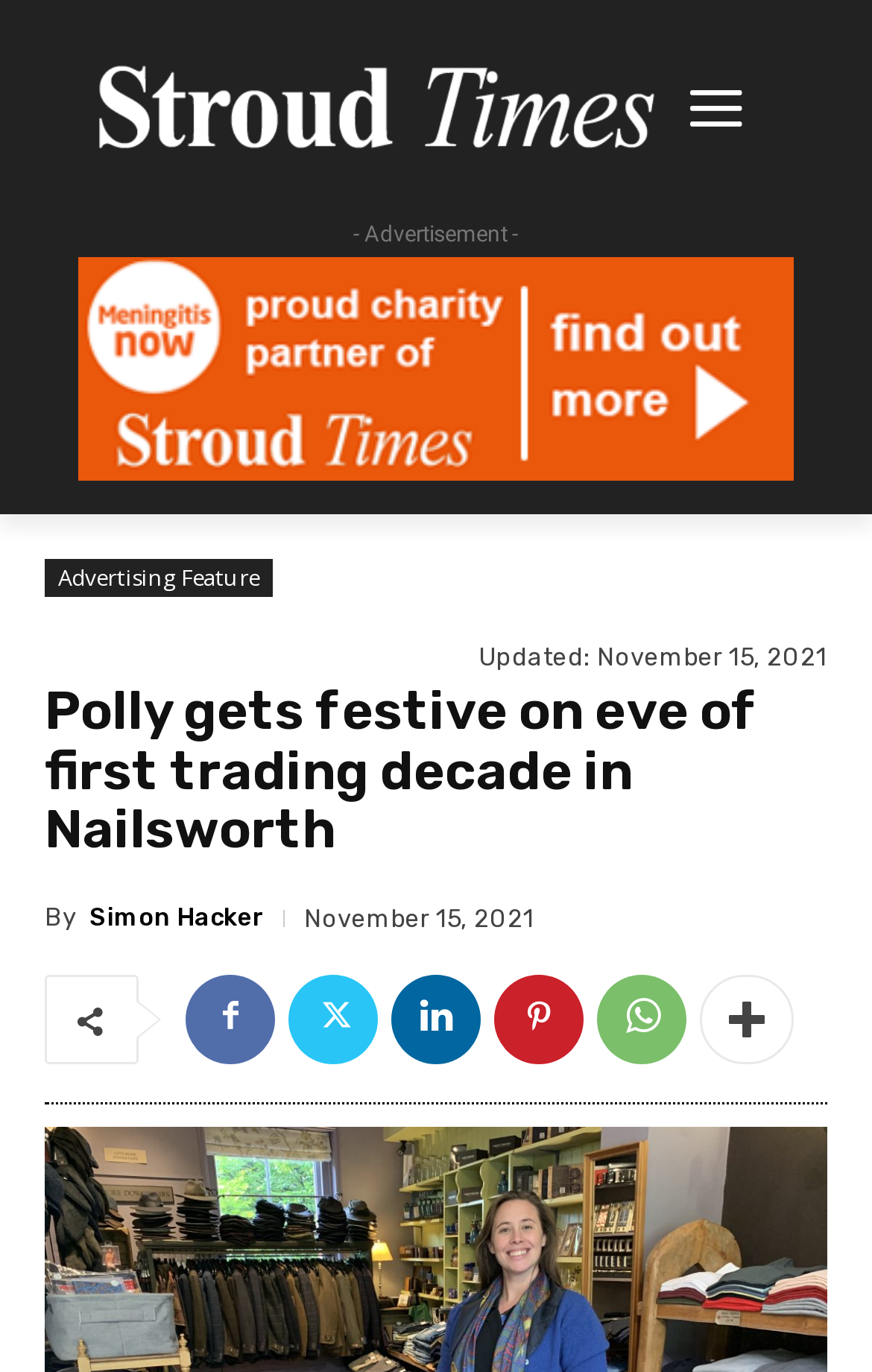Determine the bounding box coordinates for the element that should be clicked to follow this instruction: "Learn about Meningitis Now charity". The coordinates should be given as four float numbers between 0 and 1, in the format [left, top, right, bottom].

[0.09, 0.187, 0.91, 0.35]